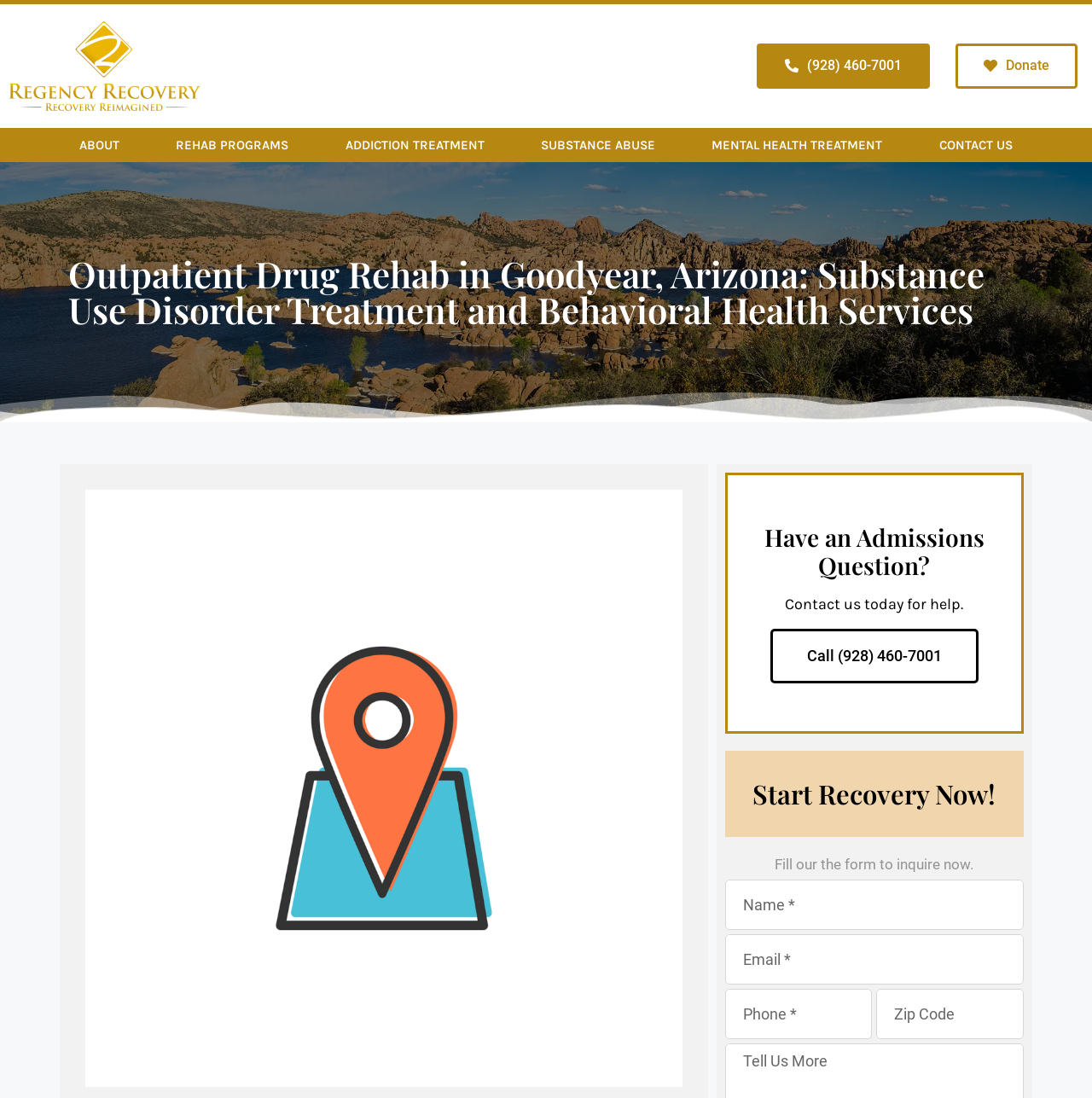What types of treatment services are offered?
Give a comprehensive and detailed explanation for the question.

I found the types of treatment services by reading the main heading 'Outpatient Drug Rehab in Goodyear, Arizona: Substance Use Disorder Treatment and Behavioral Health Services'.